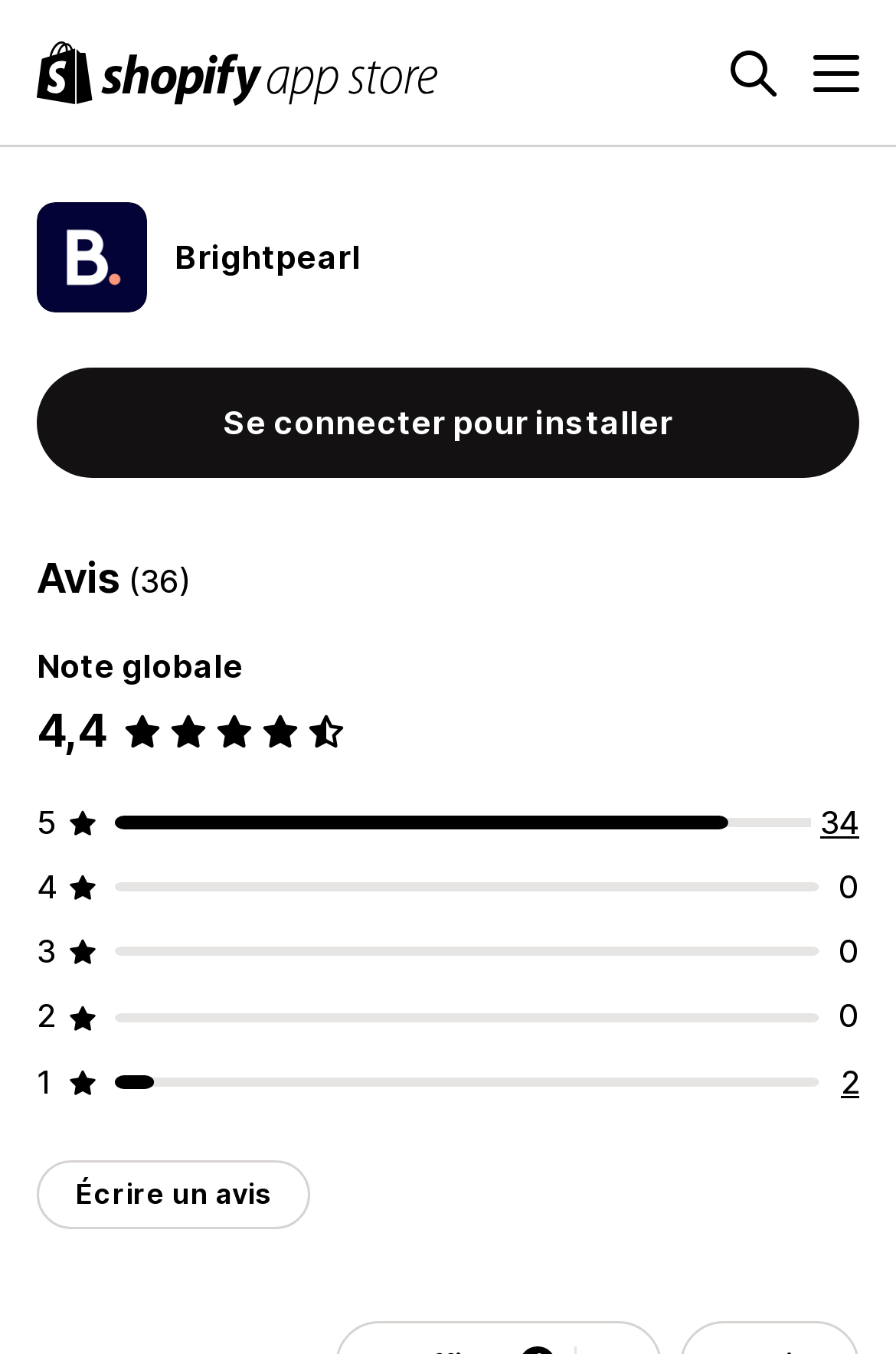Determine the bounding box coordinates of the clickable element to achieve the following action: 'View Brightpearl details'. Provide the coordinates as four float values between 0 and 1, formatted as [left, top, right, bottom].

[0.195, 0.175, 0.403, 0.208]